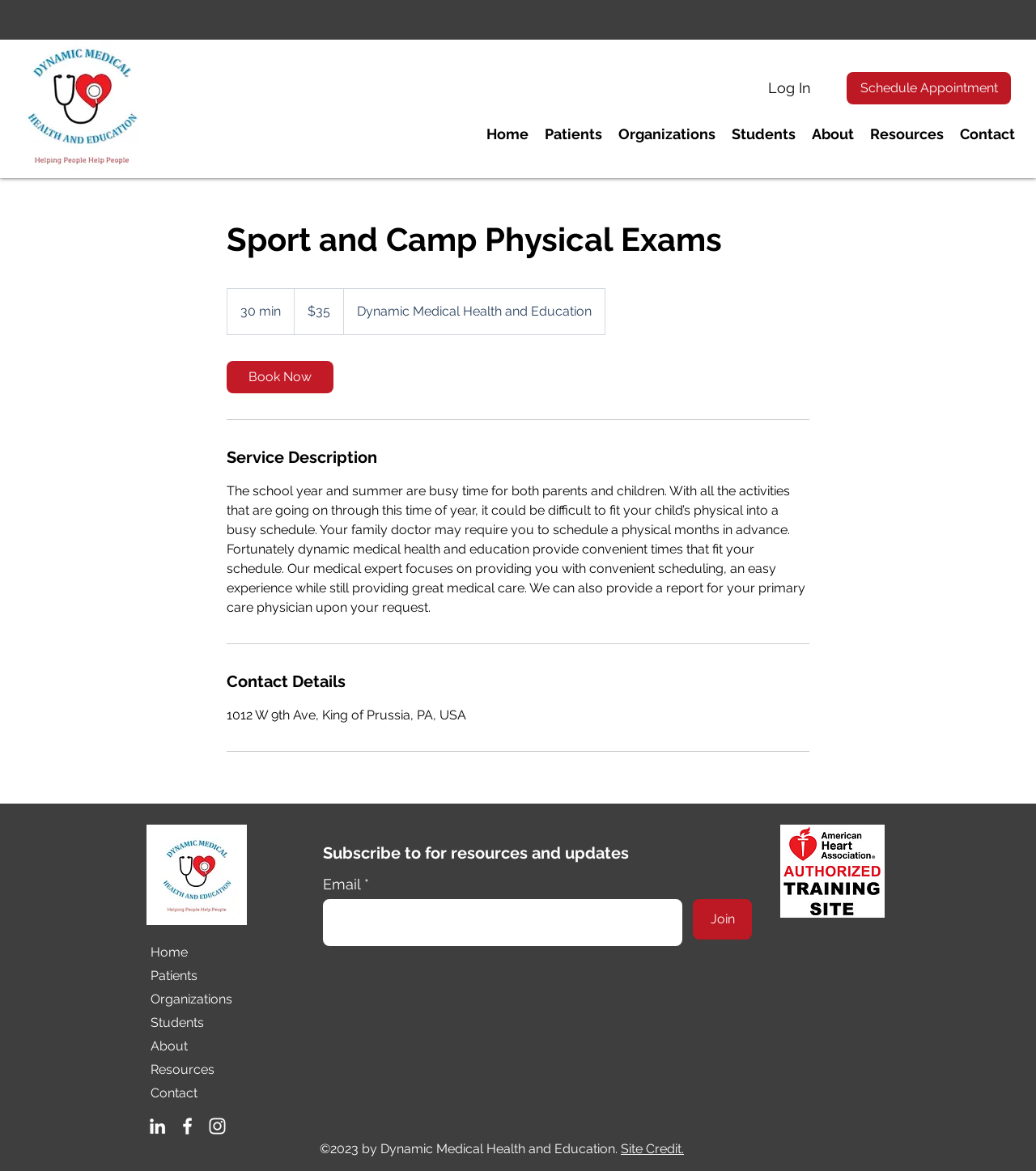Provide the bounding box coordinates in the format (top-left x, top-left y, bottom-right x, bottom-right y). All values are floating point numbers between 0 and 1. Determine the bounding box coordinate of the UI element described as: Site Credit.

[0.599, 0.975, 0.66, 0.988]